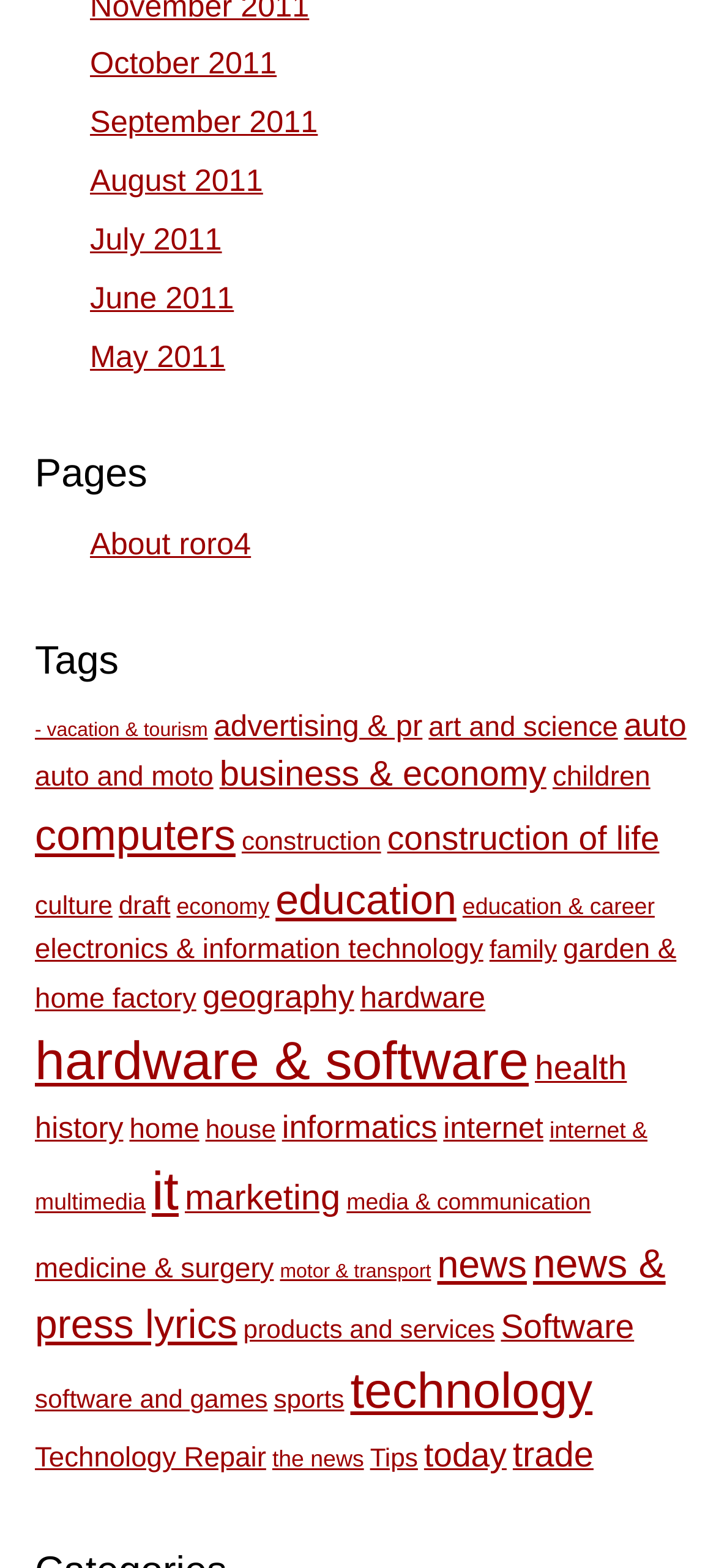Provide a single word or phrase answer to the question: 
Is there a category related to education on this webpage?

yes